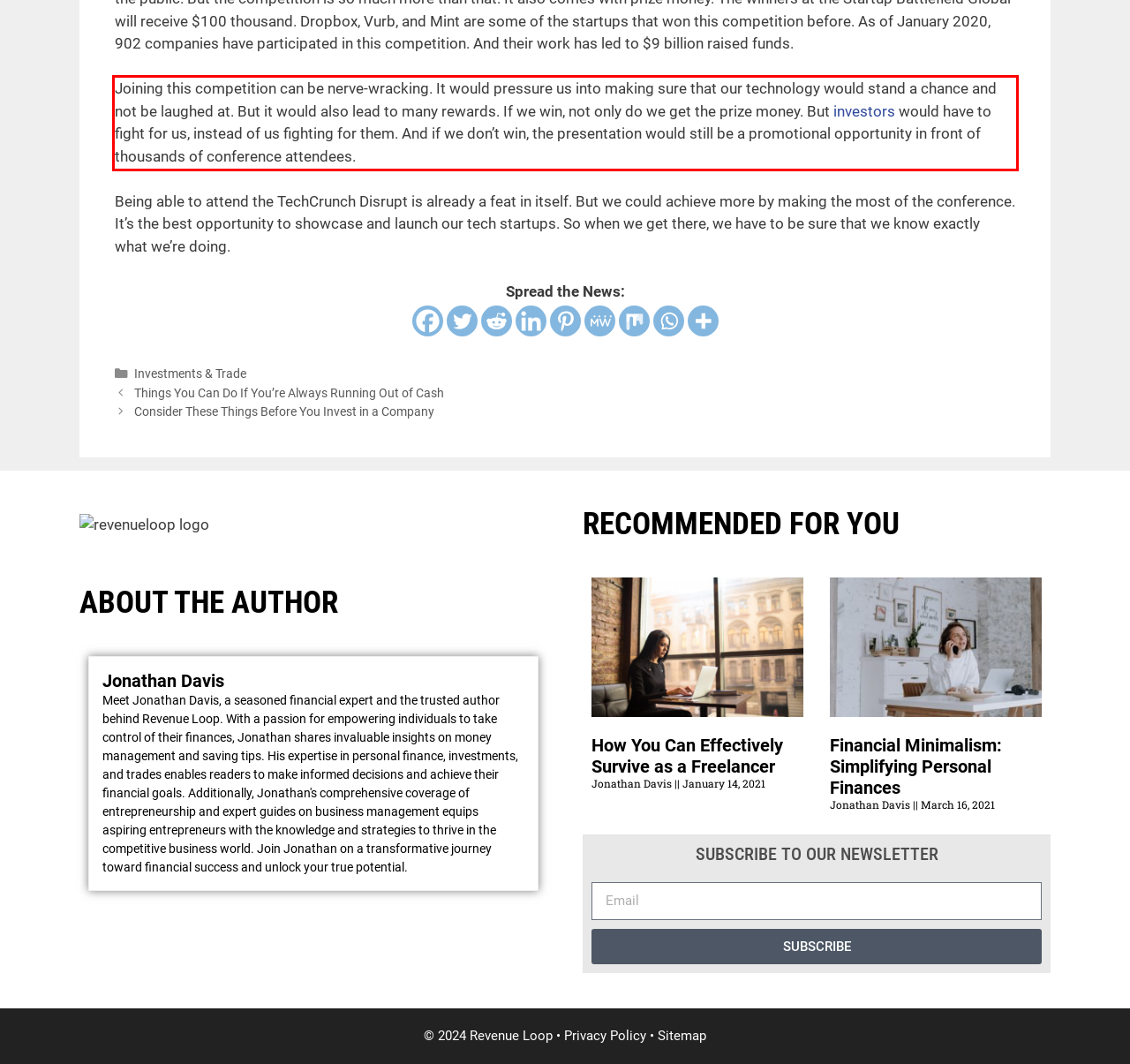Using the webpage screenshot, recognize and capture the text within the red bounding box.

Joining this competition can be nerve-wracking. It would pressure us into making sure that our technology would stand a chance and not be laughed at. But it would also lead to many rewards. If we win, not only do we get the prize money. But investors would have to fight for us, instead of us fighting for them. And if we don’t win, the presentation would still be a promotional opportunity in front of thousands of conference attendees.